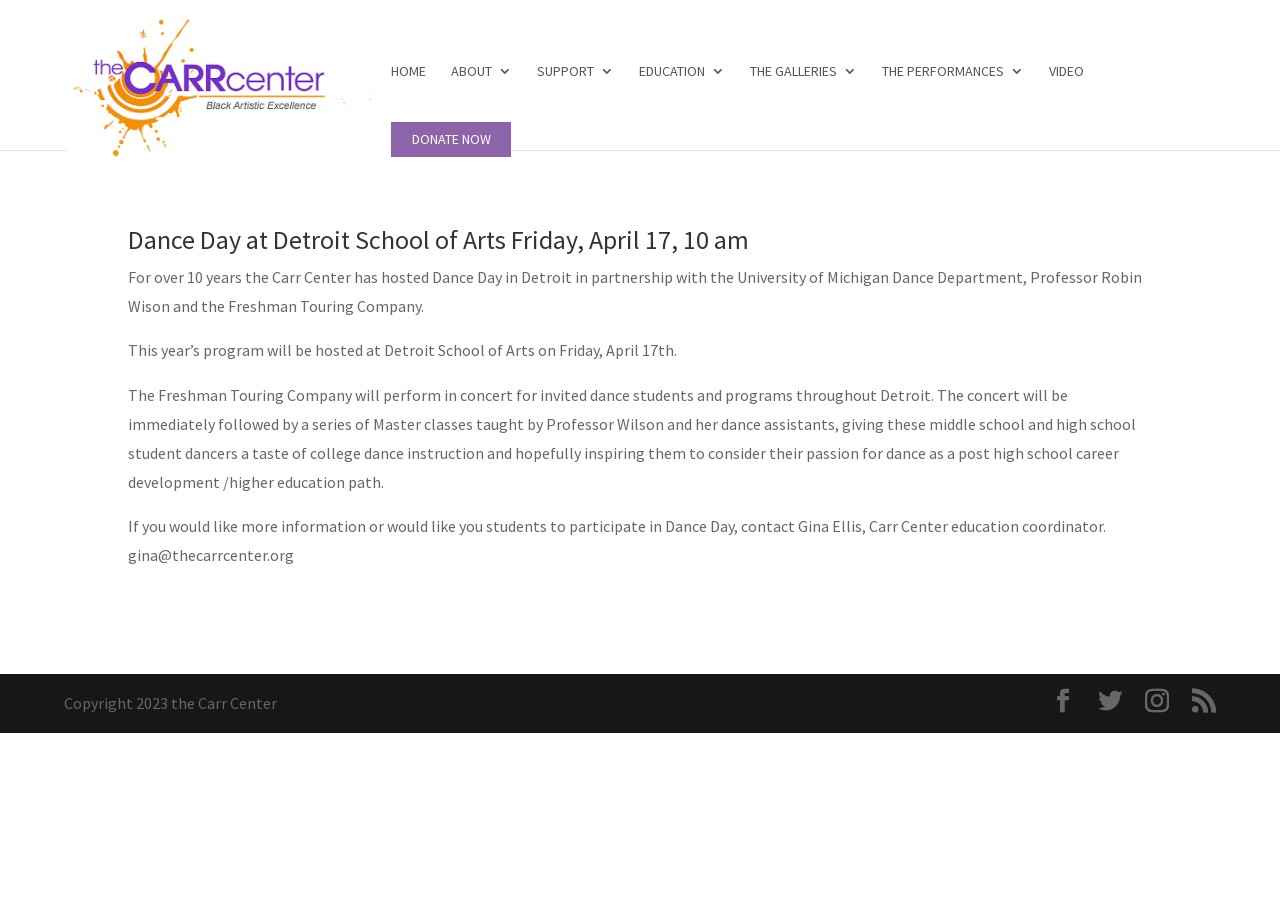What is the copyright year of the Carr Center?
Refer to the screenshot and answer in one word or phrase.

2023